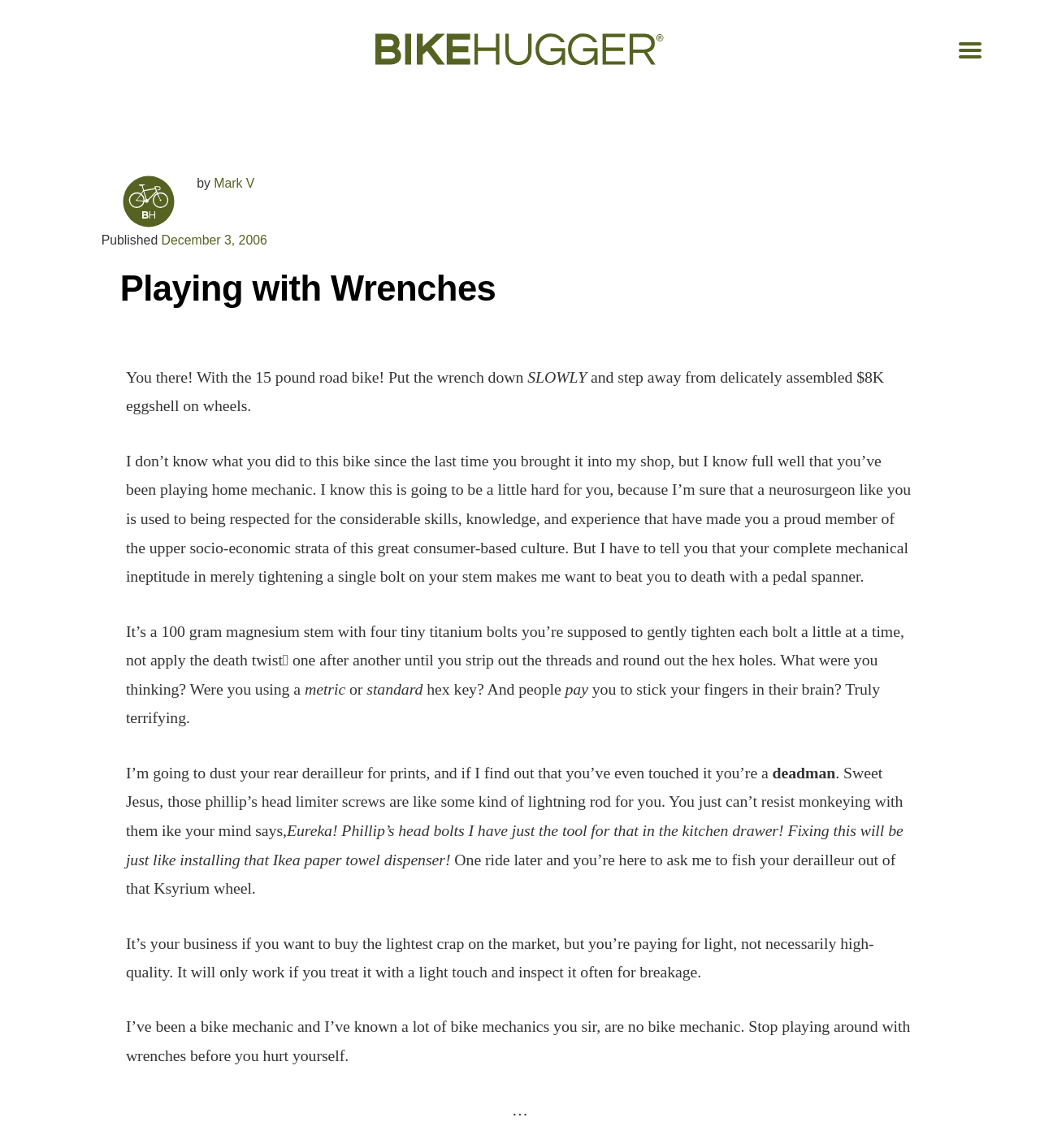Based on the element description, predict the bounding box coordinates (top-left x, top-left y, bottom-right x, bottom-right y) for the UI element in the screenshot: Menu

[0.915, 0.028, 0.95, 0.061]